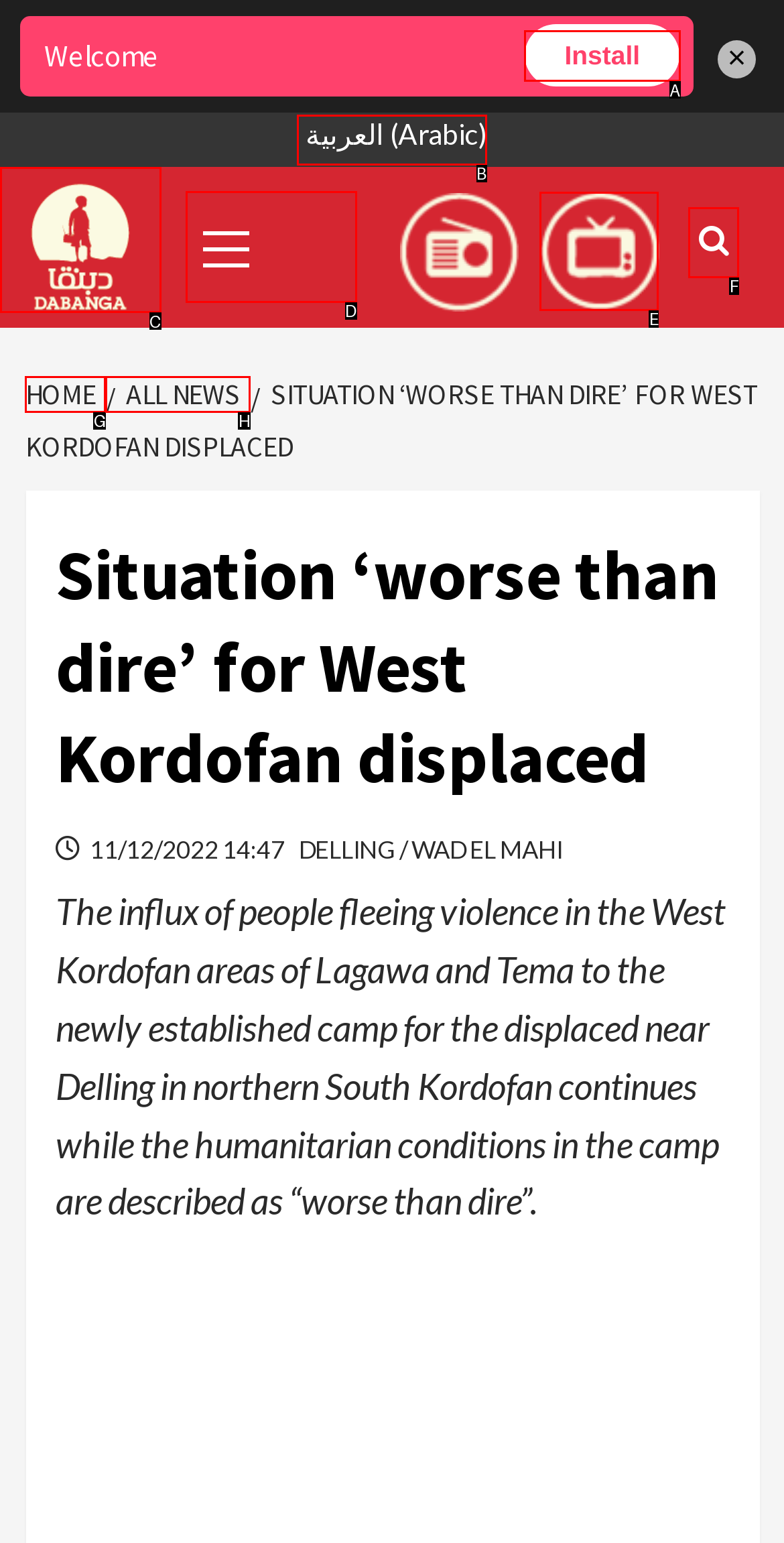Indicate the letter of the UI element that should be clicked to accomplish the task: Open primary menu. Answer with the letter only.

D